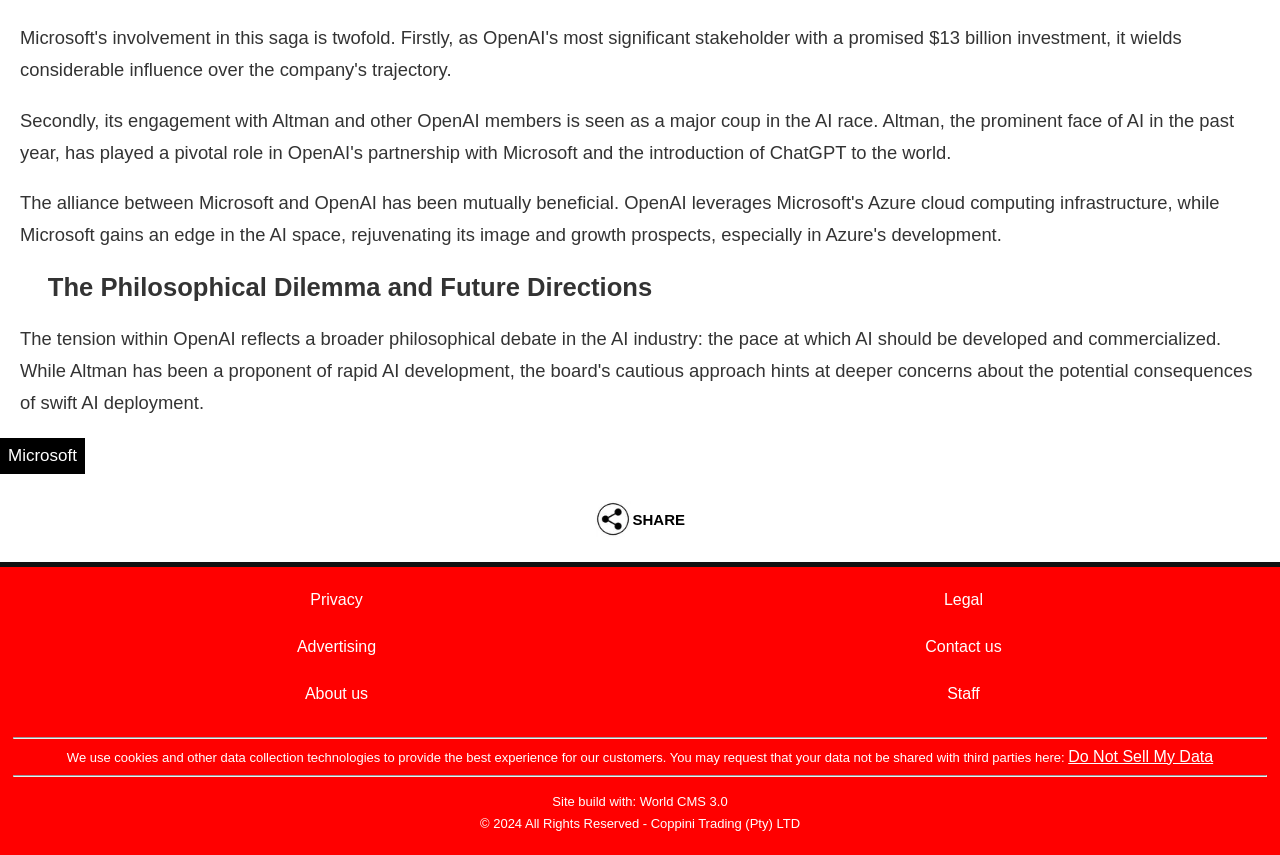Please provide the bounding box coordinates for the UI element as described: "About us". The coordinates must be four floats between 0 and 1, represented as [left, top, right, bottom].

[0.238, 0.801, 0.288, 0.821]